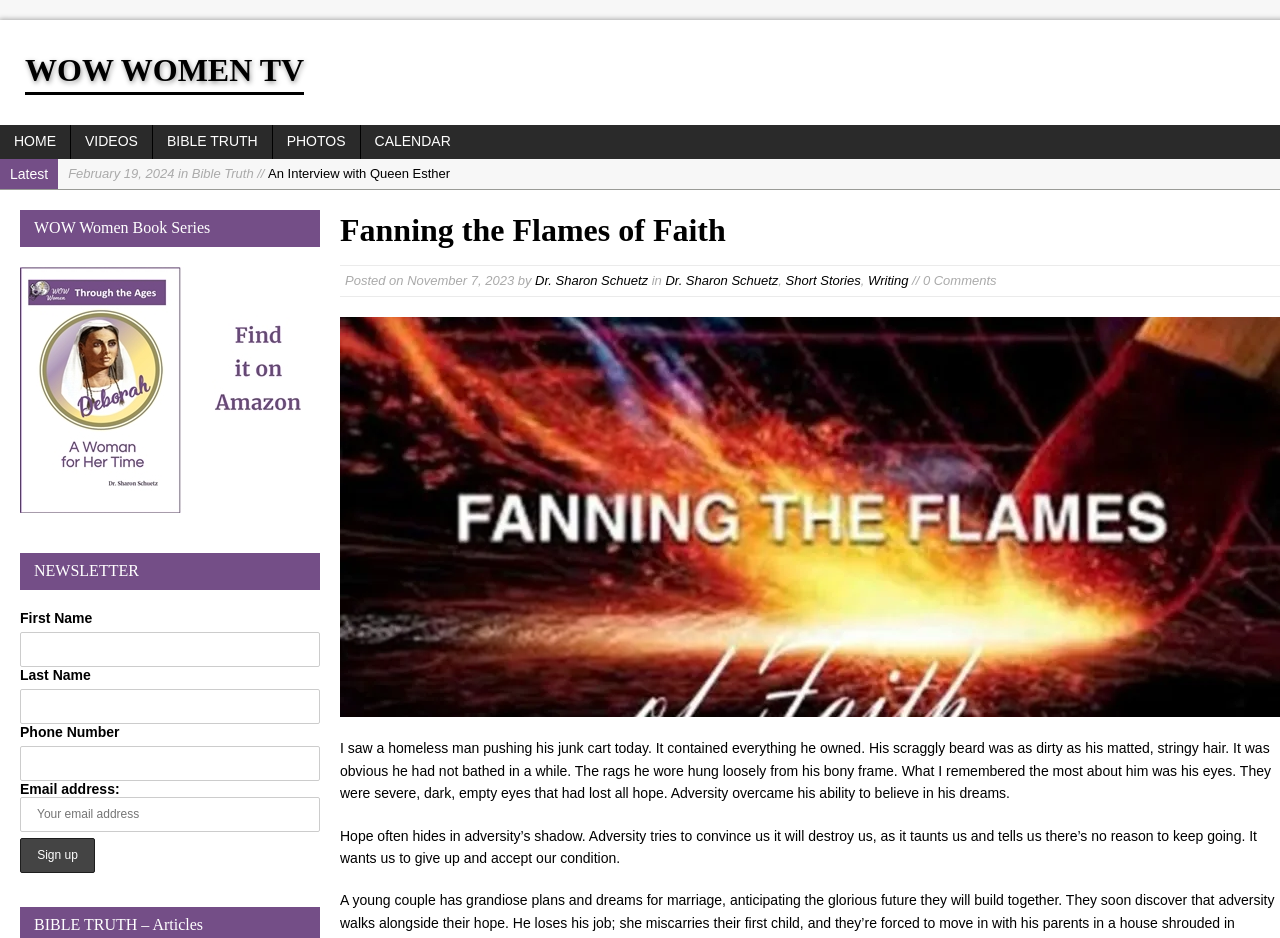Determine the bounding box for the described HTML element: "Short Stories". Ensure the coordinates are four float numbers between 0 and 1 in the format [left, top, right, bottom].

[0.614, 0.291, 0.672, 0.307]